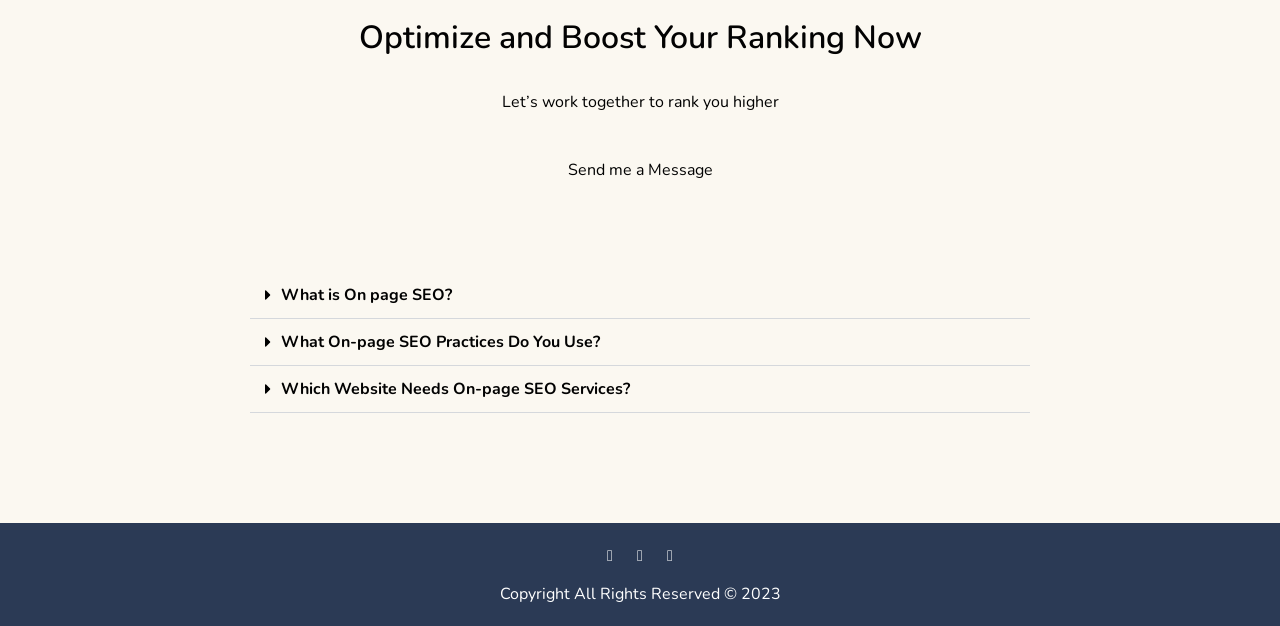Please identify the bounding box coordinates of the clickable area that will fulfill the following instruction: "Expand the 'What is On page SEO?' button". The coordinates should be in the format of four float numbers between 0 and 1, i.e., [left, top, right, bottom].

[0.195, 0.434, 0.805, 0.509]